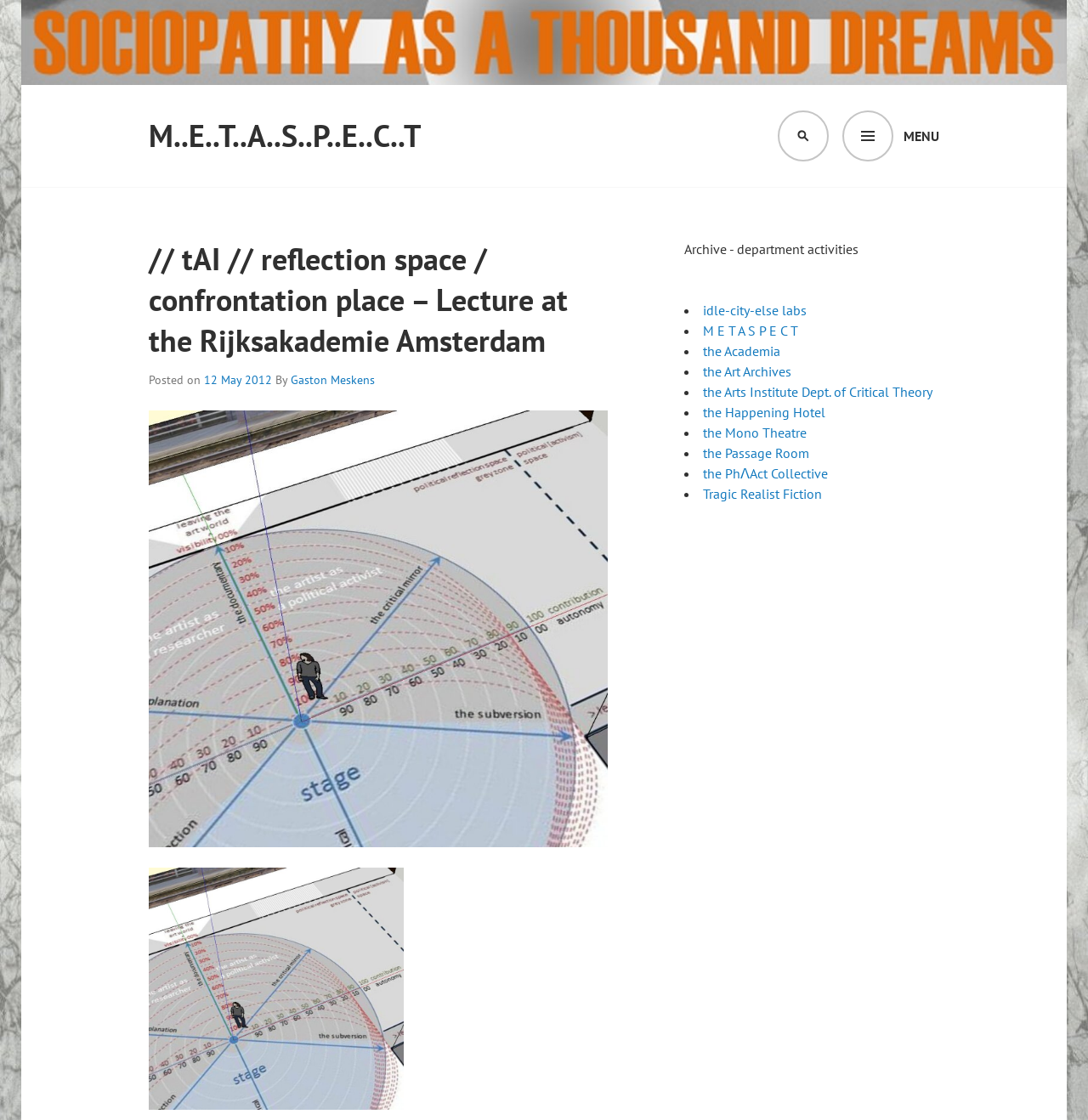Determine the bounding box for the UI element as described: "the PhɅAct Collective". The coordinates should be represented as four float numbers between 0 and 1, formatted as [left, top, right, bottom].

[0.646, 0.415, 0.761, 0.43]